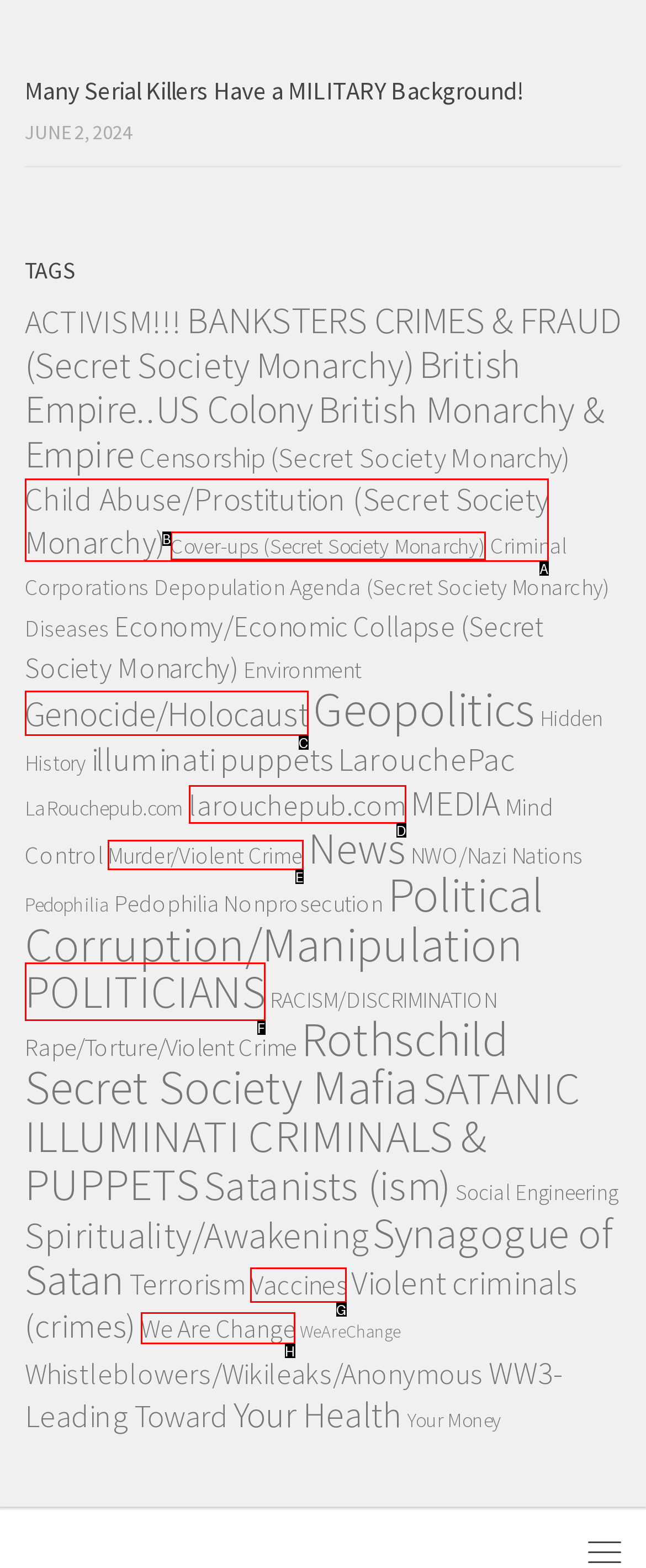Identify the HTML element that corresponds to the following description: Menu. Provide the letter of the correct option from the presented choices.

None